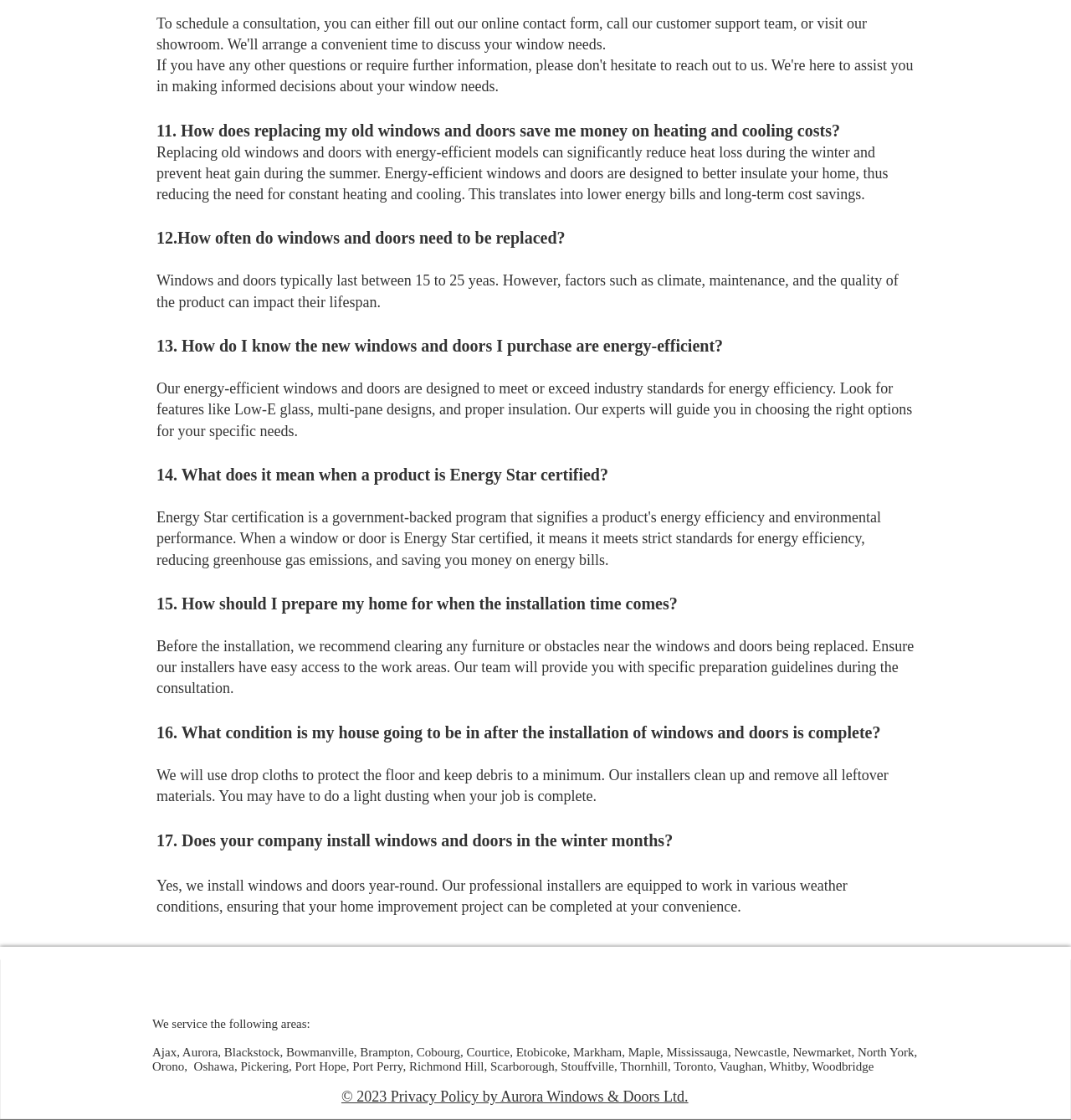How long do windows and doors typically last?
Provide an in-depth and detailed answer to the question.

The webpage states that windows and doors typically last between 15 to 25 years, but factors such as climate, maintenance, and the quality of the product can impact their lifespan.